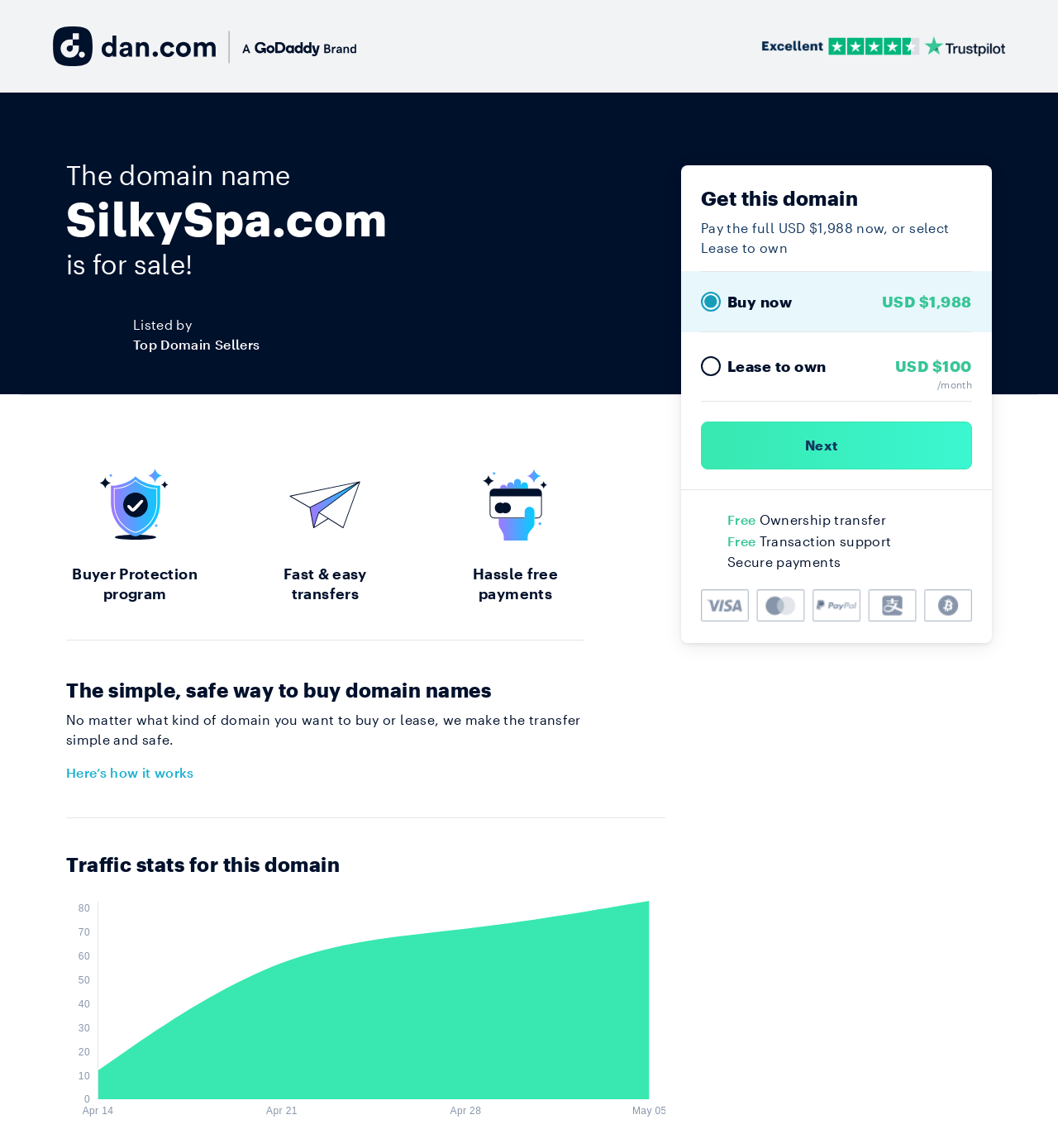What is the lease price for SilkySpa.com?
Using the image, provide a concise answer in one word or a short phrase.

USD $100